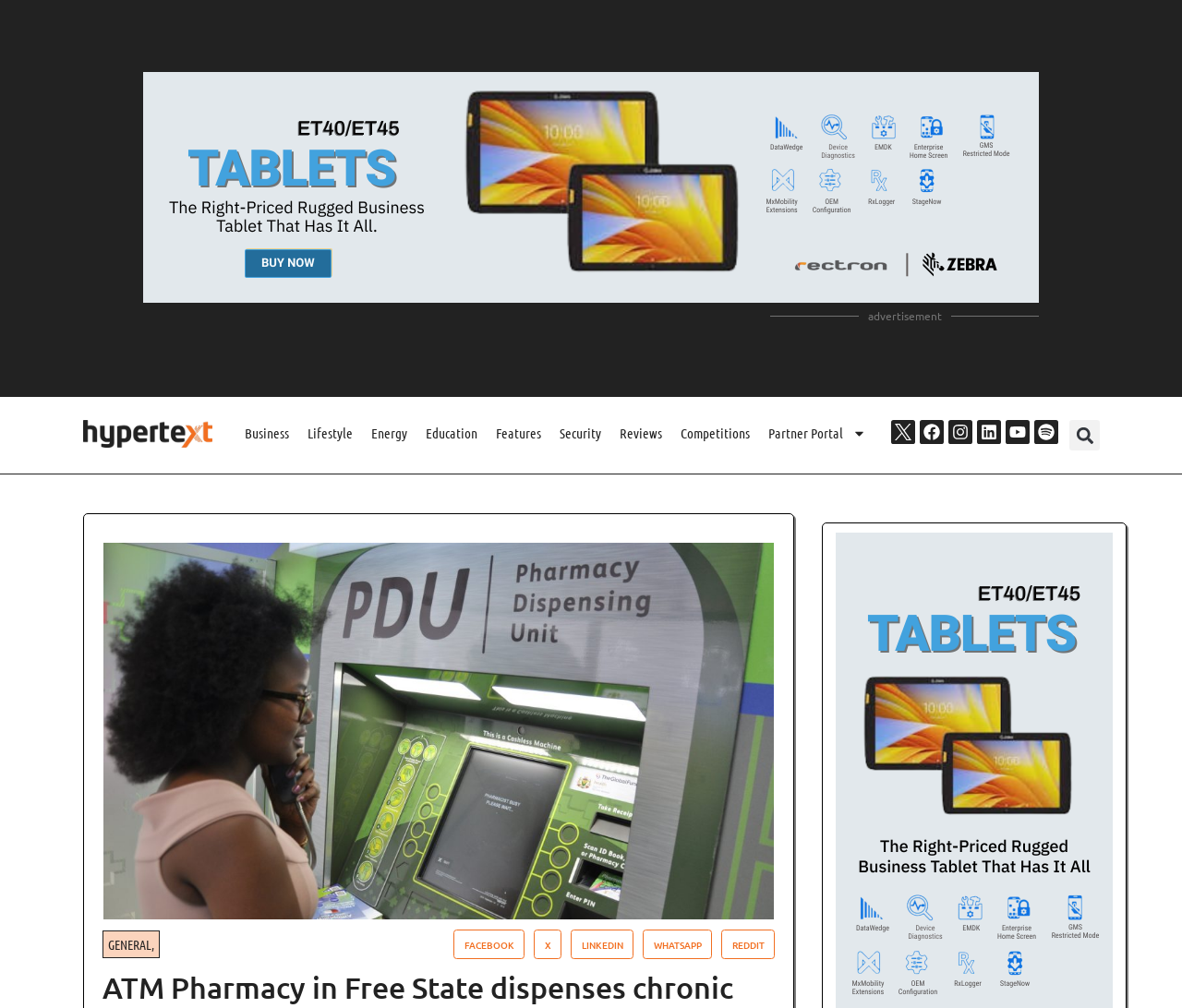What is the function of the button at the top right corner?
Answer the question using a single word or phrase, according to the image.

Search